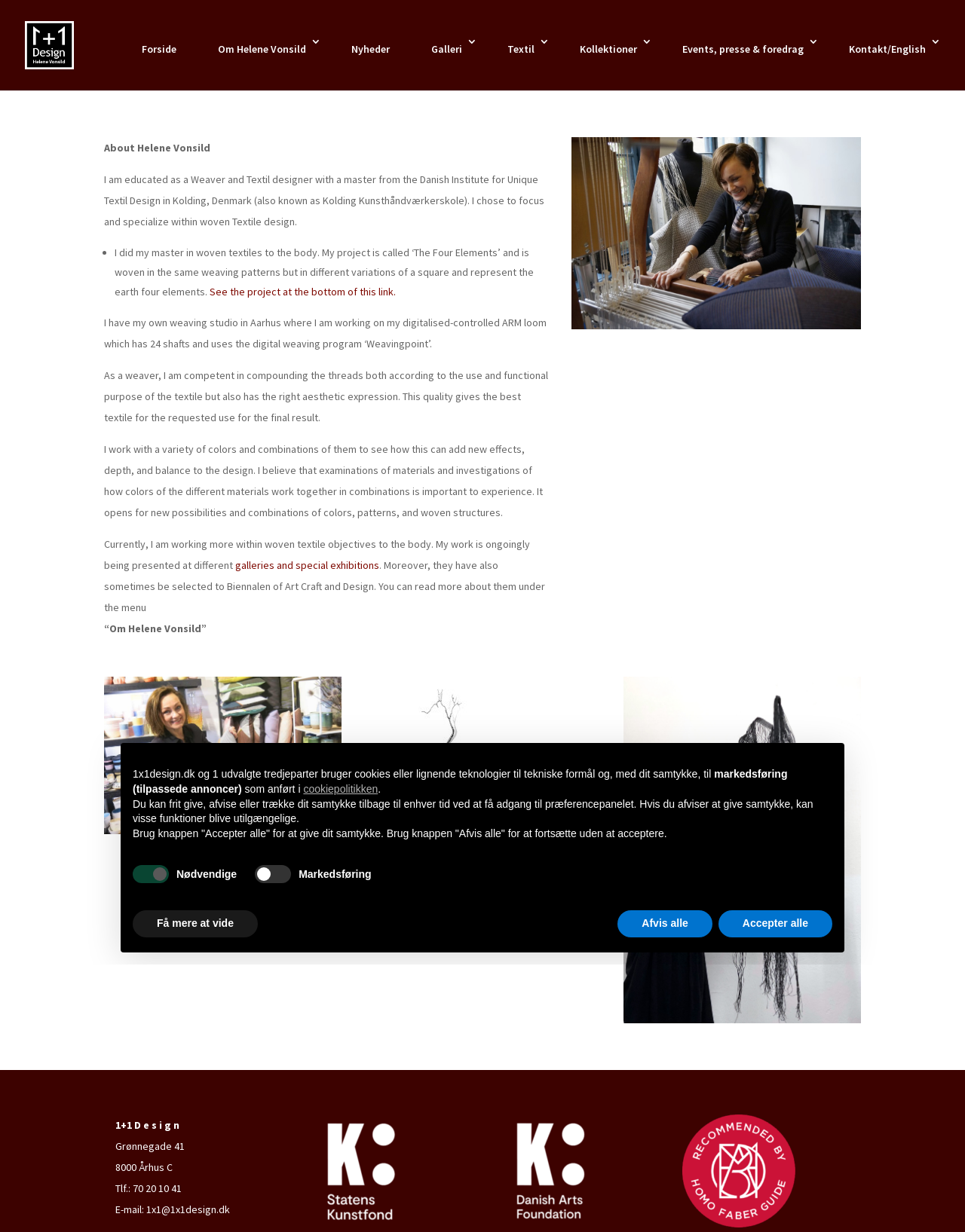Identify the bounding box coordinates of the element that should be clicked to fulfill this task: "Click the 'Kontakt/English 3' link". The coordinates should be provided as four float numbers between 0 and 1, i.e., [left, top, right, bottom].

[0.868, 0.029, 0.975, 0.073]